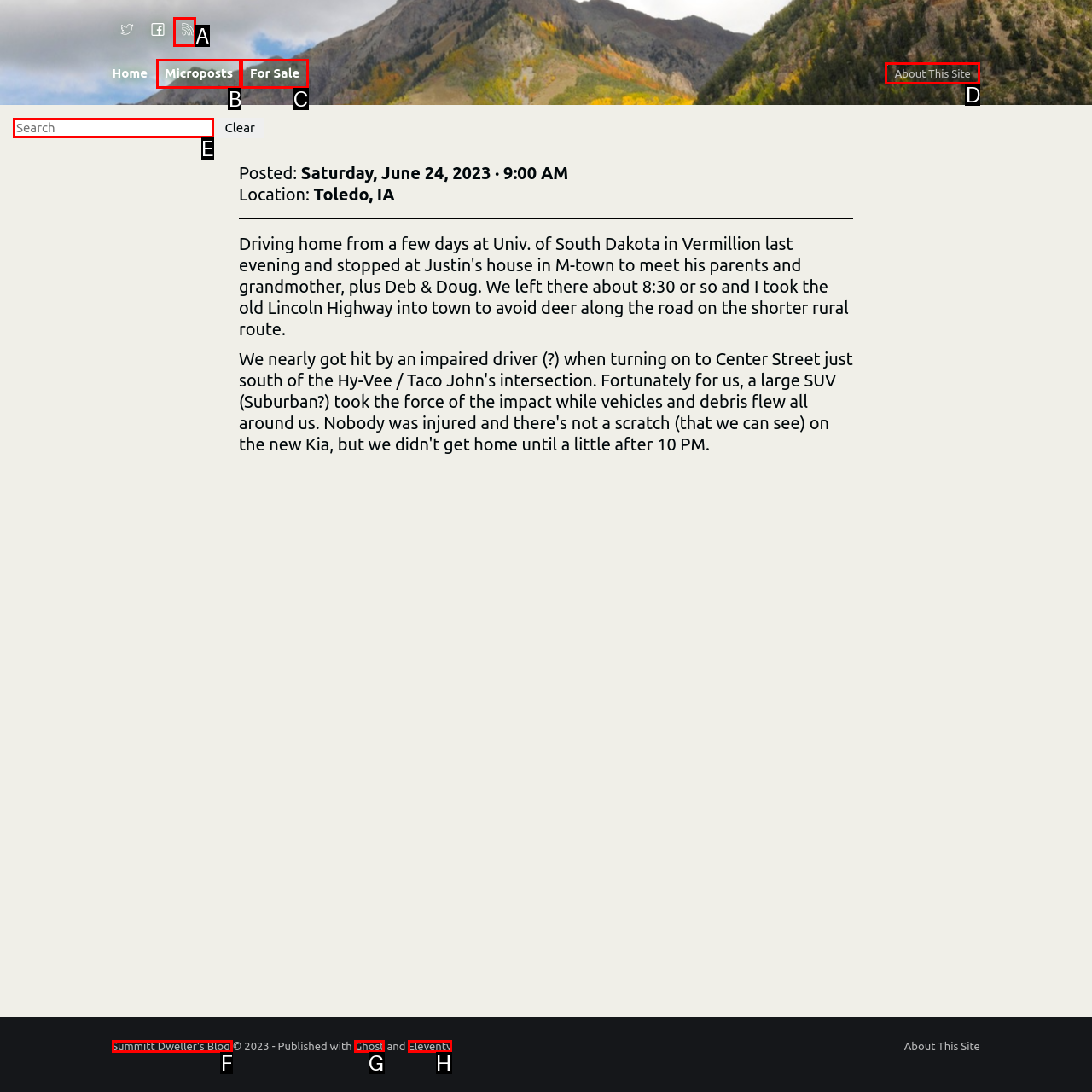Given the description: name="q" placeholder="Search..." title="Search for:"
Identify the letter of the matching UI element from the options.

None